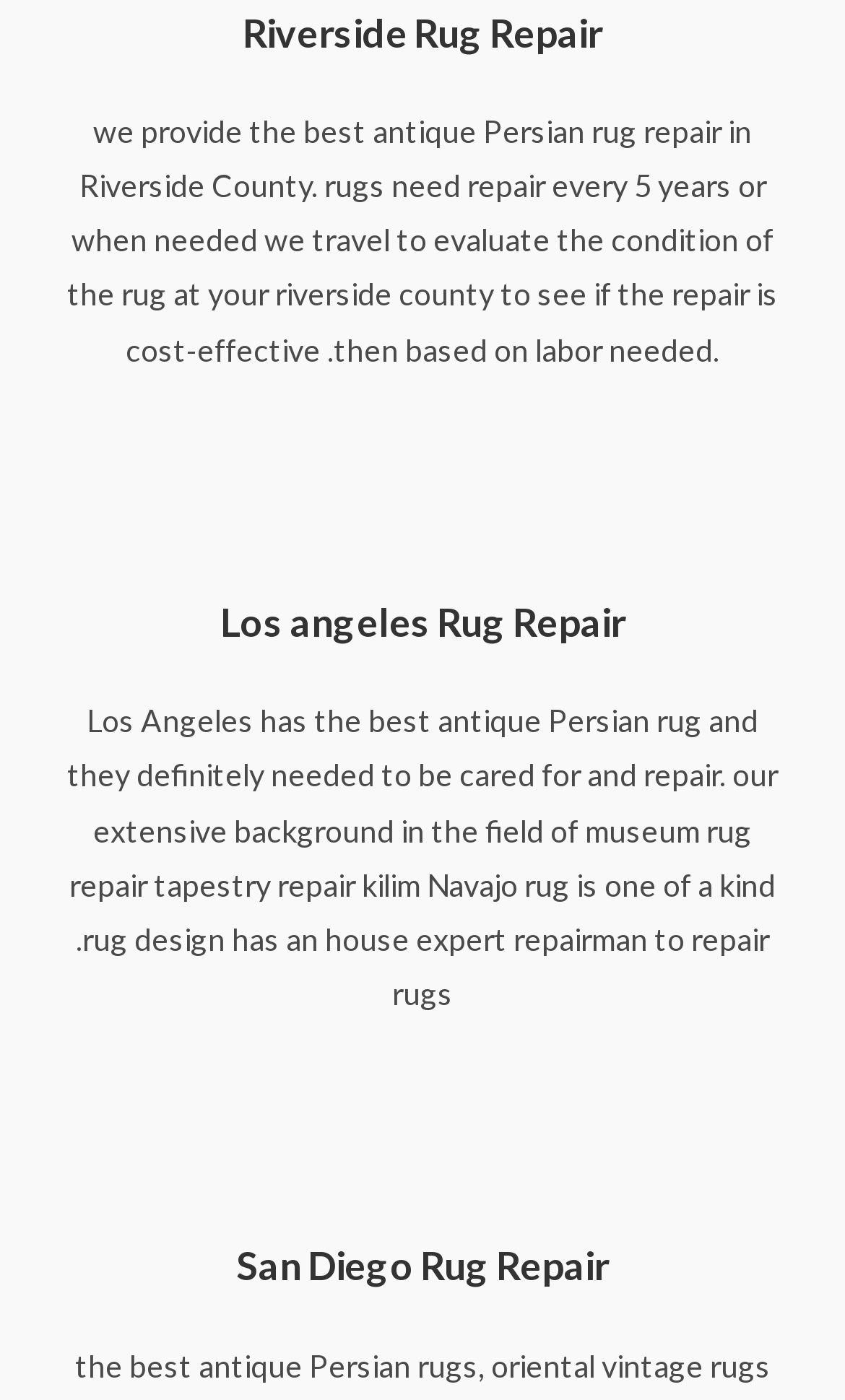Provide the bounding box coordinates of the UI element that matches the description: "alt="rug repair and cleaning"".

[0.373, 0.335, 0.627, 0.361]